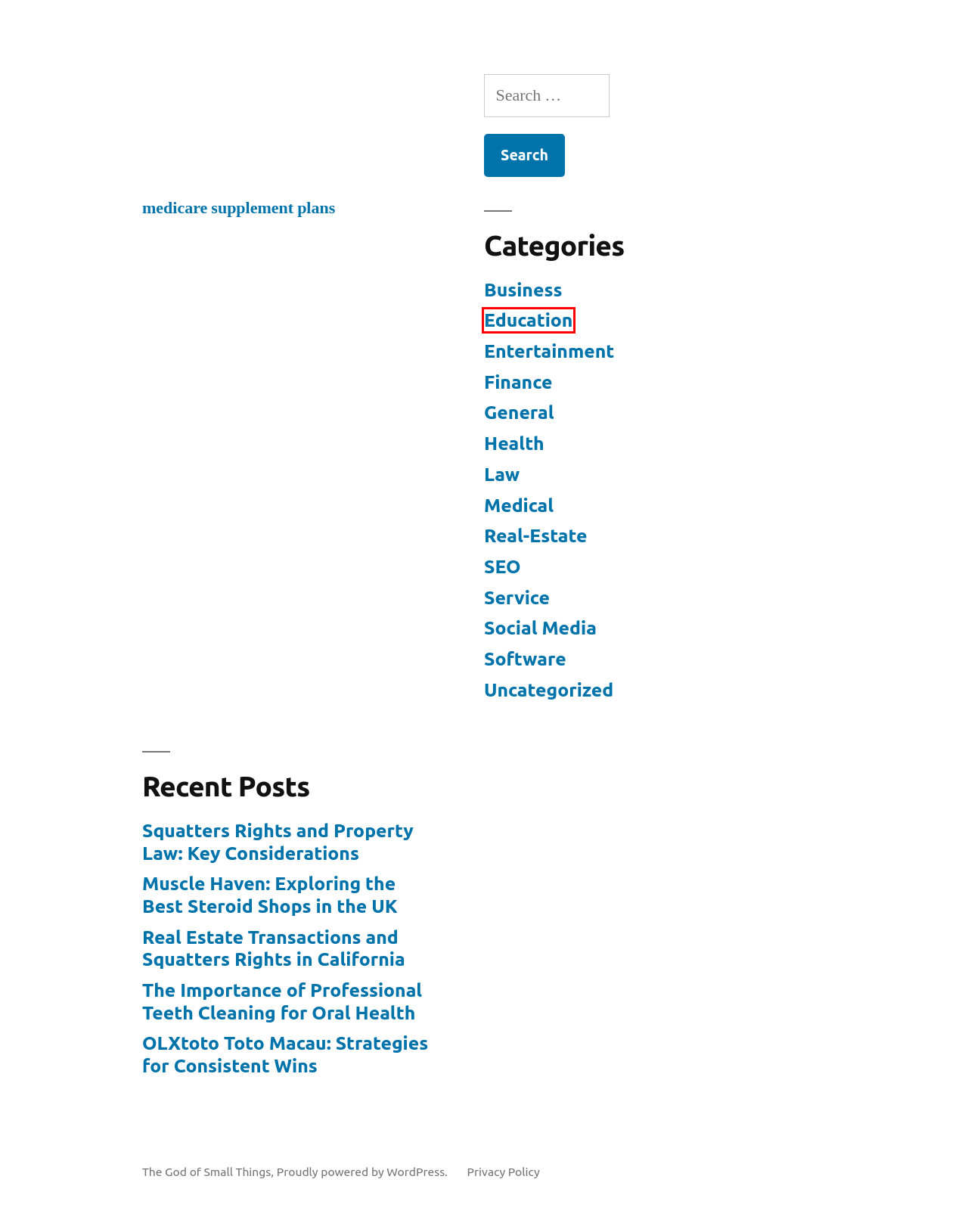You are given a screenshot of a webpage with a red rectangle bounding box around an element. Choose the best webpage description that matches the page after clicking the element in the bounding box. Here are the candidates:
A. The Importance of Professional Teeth Cleaning for Oral Health – The God of Small Things
B. Medical – The God of Small Things
C. Business – The God of Small Things
D. Real Estate Transactions and Squatters Rights in California – The God of Small Things
E. Health – The God of Small Things
F. Social Media – The God of Small Things
G. Education – The God of Small Things
H. Software – The God of Small Things

G